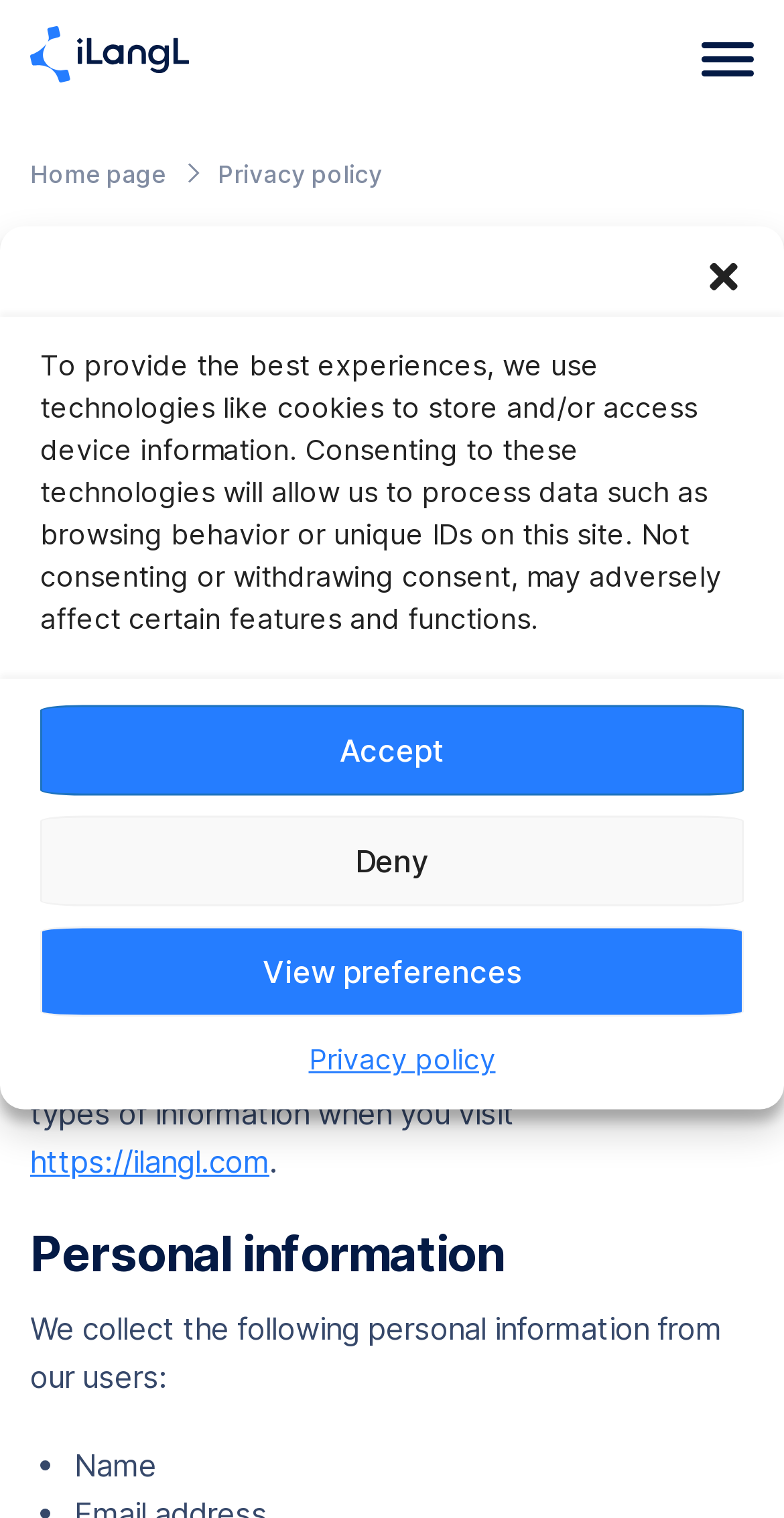What is the purpose of iLangL software products?
Look at the screenshot and respond with a single word or phrase.

automation of localization processes